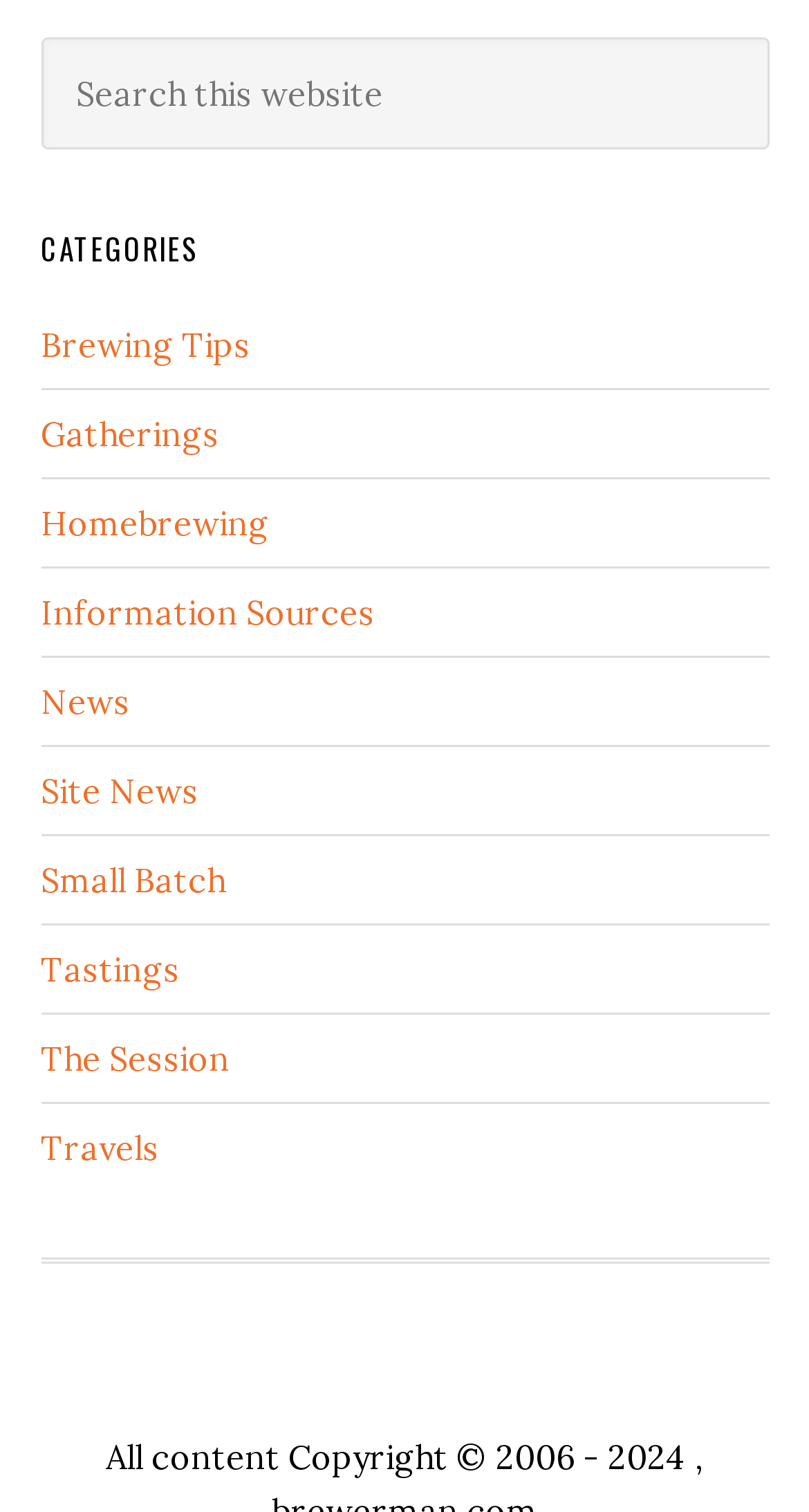Determine the bounding box coordinates of the clickable element to complete this instruction: "visit The Session". Provide the coordinates in the format of four float numbers between 0 and 1, [left, top, right, bottom].

[0.05, 0.686, 0.283, 0.713]